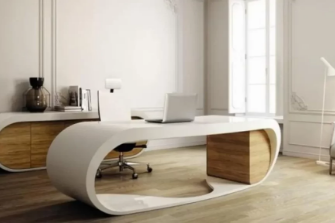Generate a detailed caption that encompasses all aspects of the image.

This image showcases a modern and elegantly designed workspace featuring a distinctive wooden office desk. The desk's sleek, curved lines and a combination of white and natural wood materials create a stylish balance of elegance and functionality. In the background, a minimalistic chair complements the design, while a softly lit room highlighted by large windows adds a touch of openness. The overall aesthetic promotes a contemporary yet inviting atmosphere, ideal for productivity and creativity in a home or office setting. This image is part of an article titled "Wood Office Desks: Balancing Elegance and Functionality," emphasizing the importance of choosing the right furniture for enhancing workspace ergonomics and aesthetics.